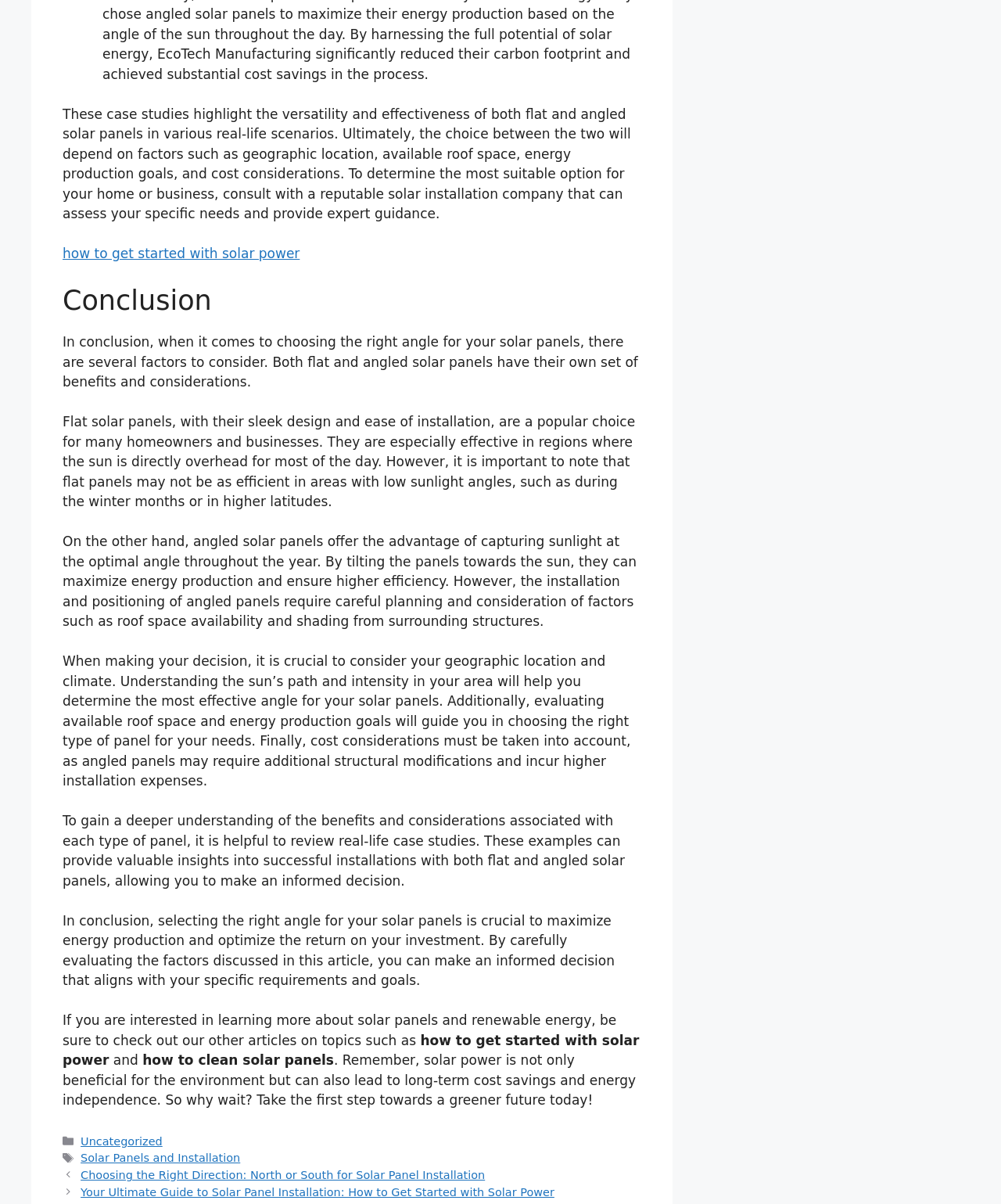Using the provided element description: "Uncategorized", determine the bounding box coordinates of the corresponding UI element in the screenshot.

[0.081, 0.943, 0.162, 0.953]